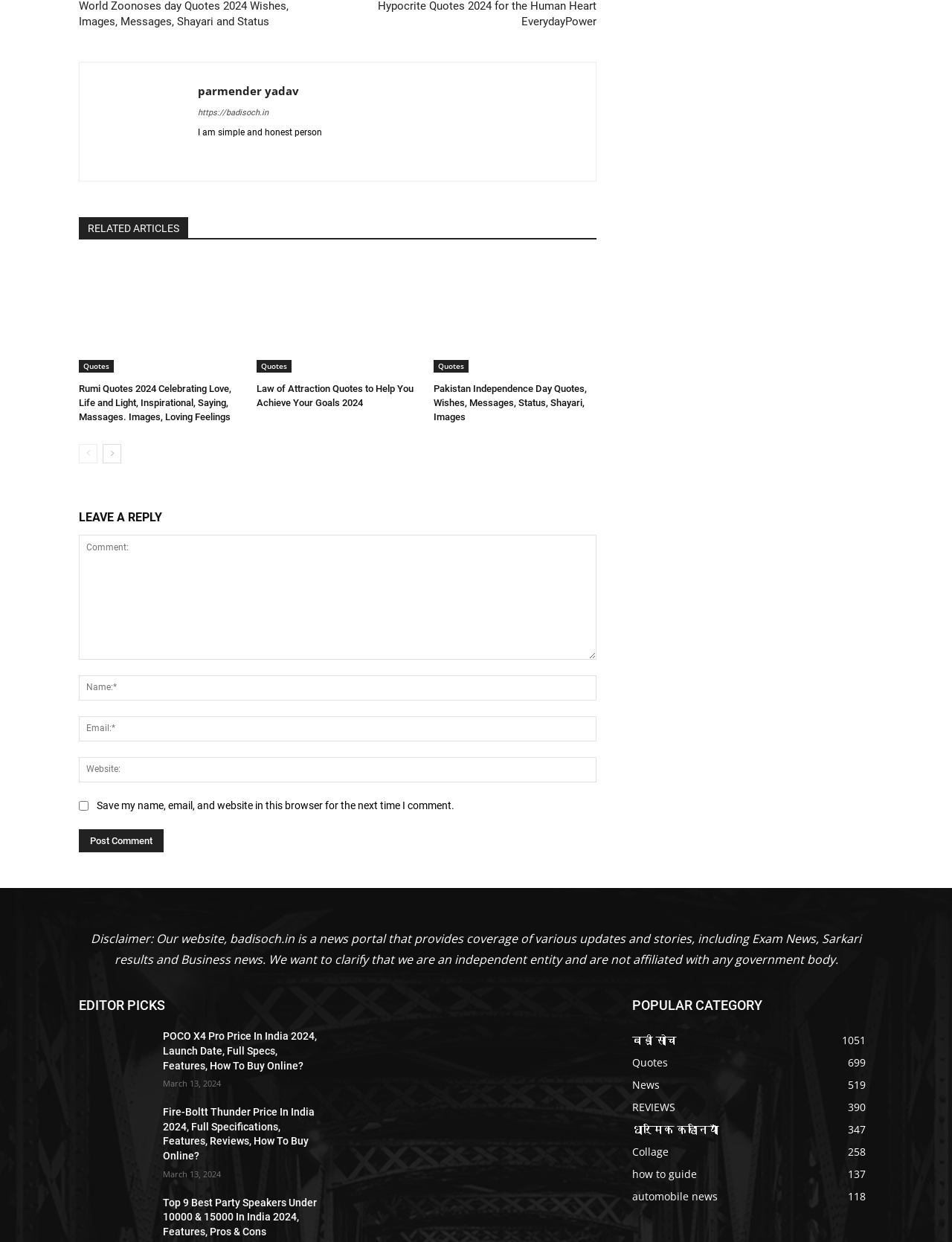Please give the bounding box coordinates of the area that should be clicked to fulfill the following instruction: "Click on the 'Rumi Quotes 2024 Celebrating Love, Life and Light, Inspirational, Saying, Massages. Images, Loving Feelings' link". The coordinates should be in the format of four float numbers from 0 to 1, i.e., [left, top, right, bottom].

[0.083, 0.209, 0.254, 0.3]